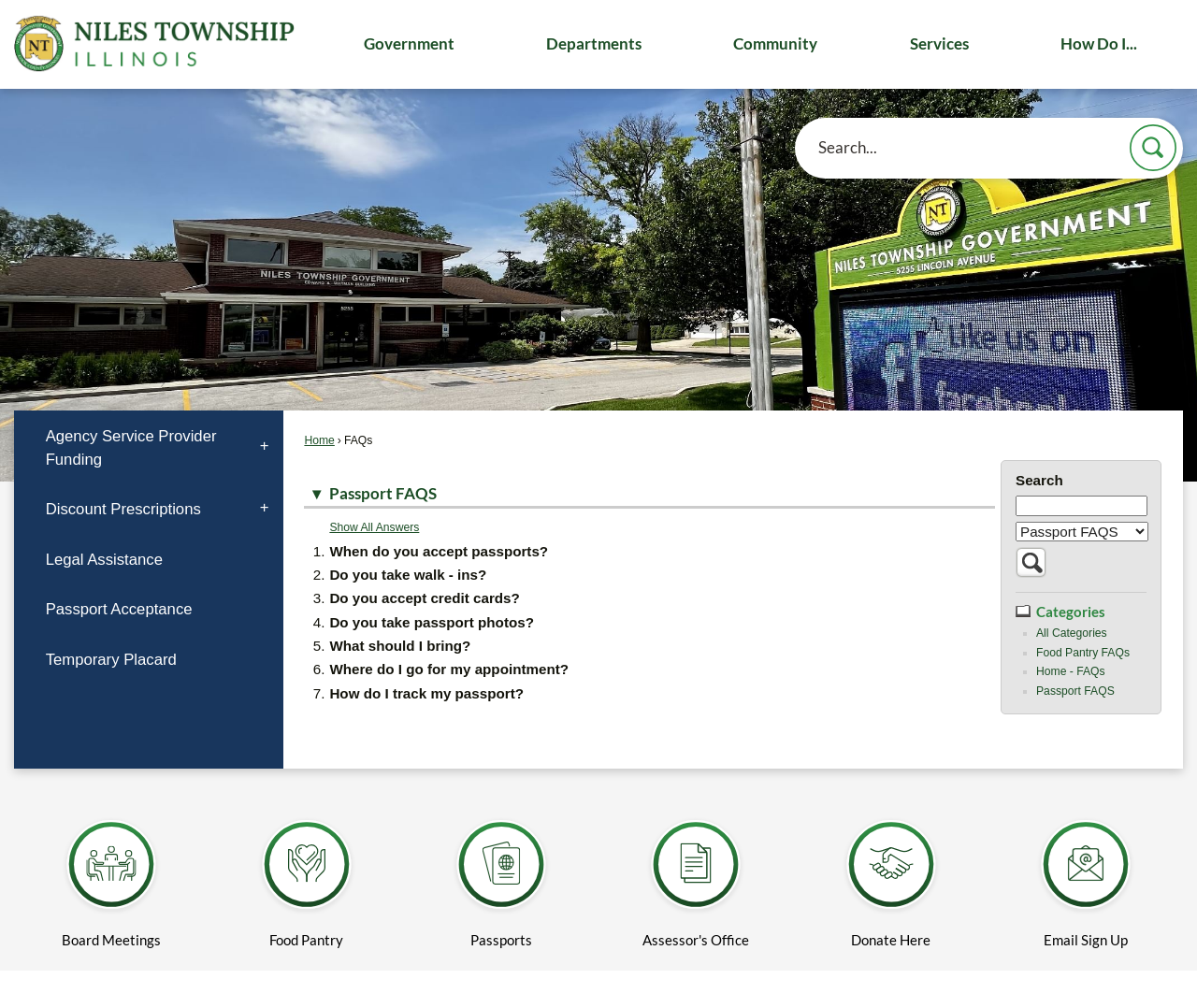Please specify the bounding box coordinates for the clickable region that will help you carry out the instruction: "Go to Home Page".

[0.012, 0.014, 0.246, 0.072]